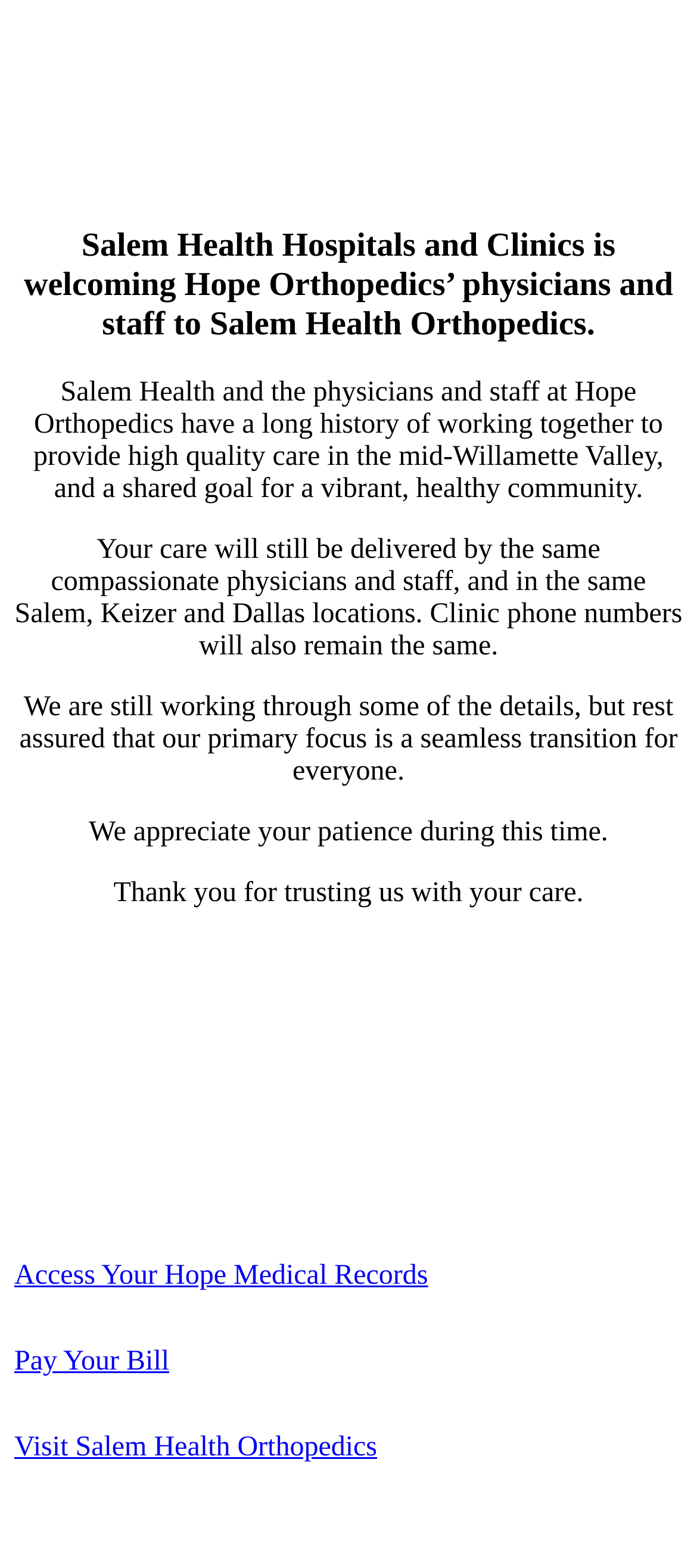Specify the bounding box coordinates (top-left x, top-left y, bottom-right x, bottom-right y) of the UI element in the screenshot that matches this description: Visit Salem Health Orthopedics

[0.021, 0.914, 0.541, 0.933]